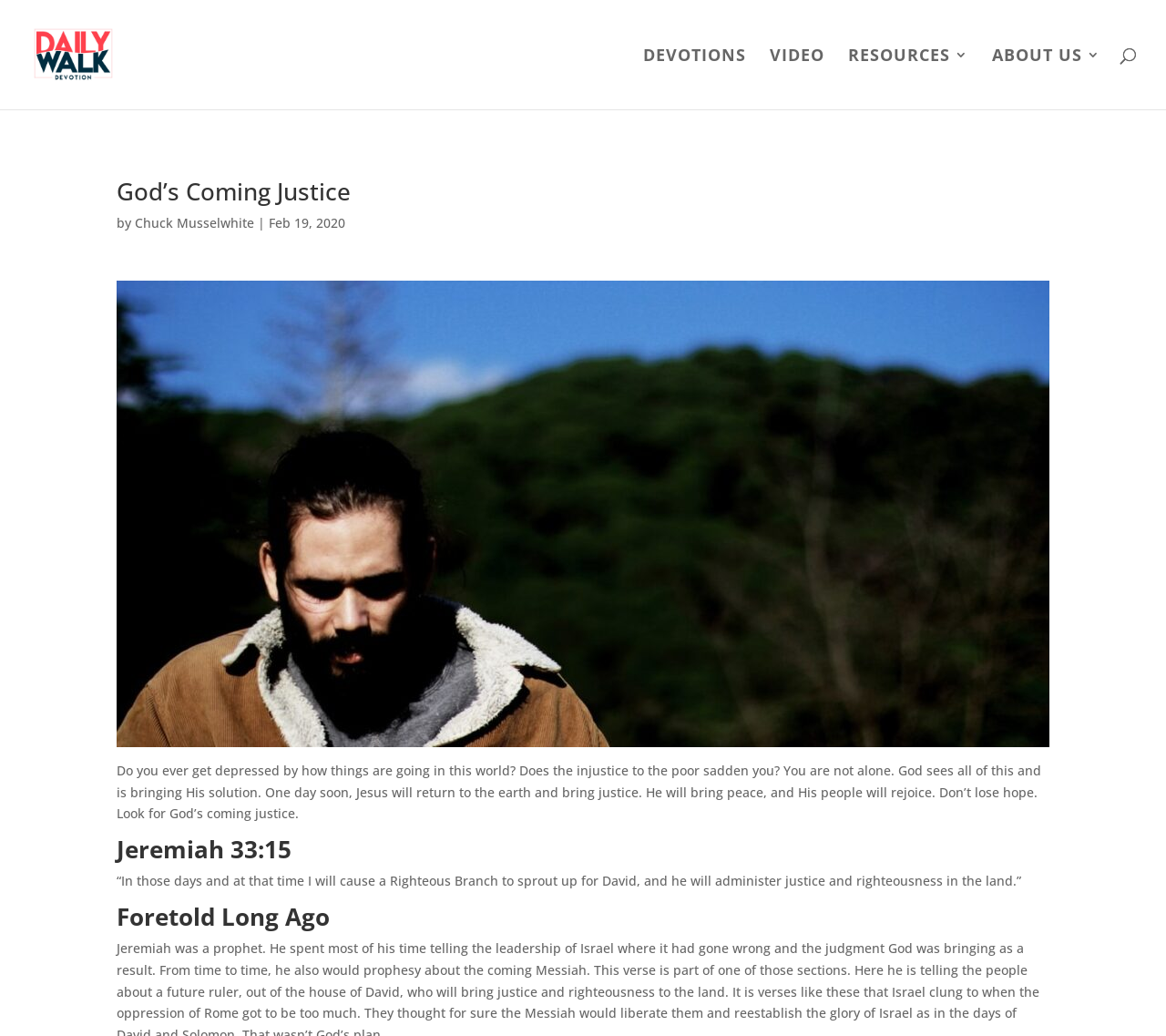Please answer the following question using a single word or phrase: 
What is the date of this devotion?

Feb 19, 2020